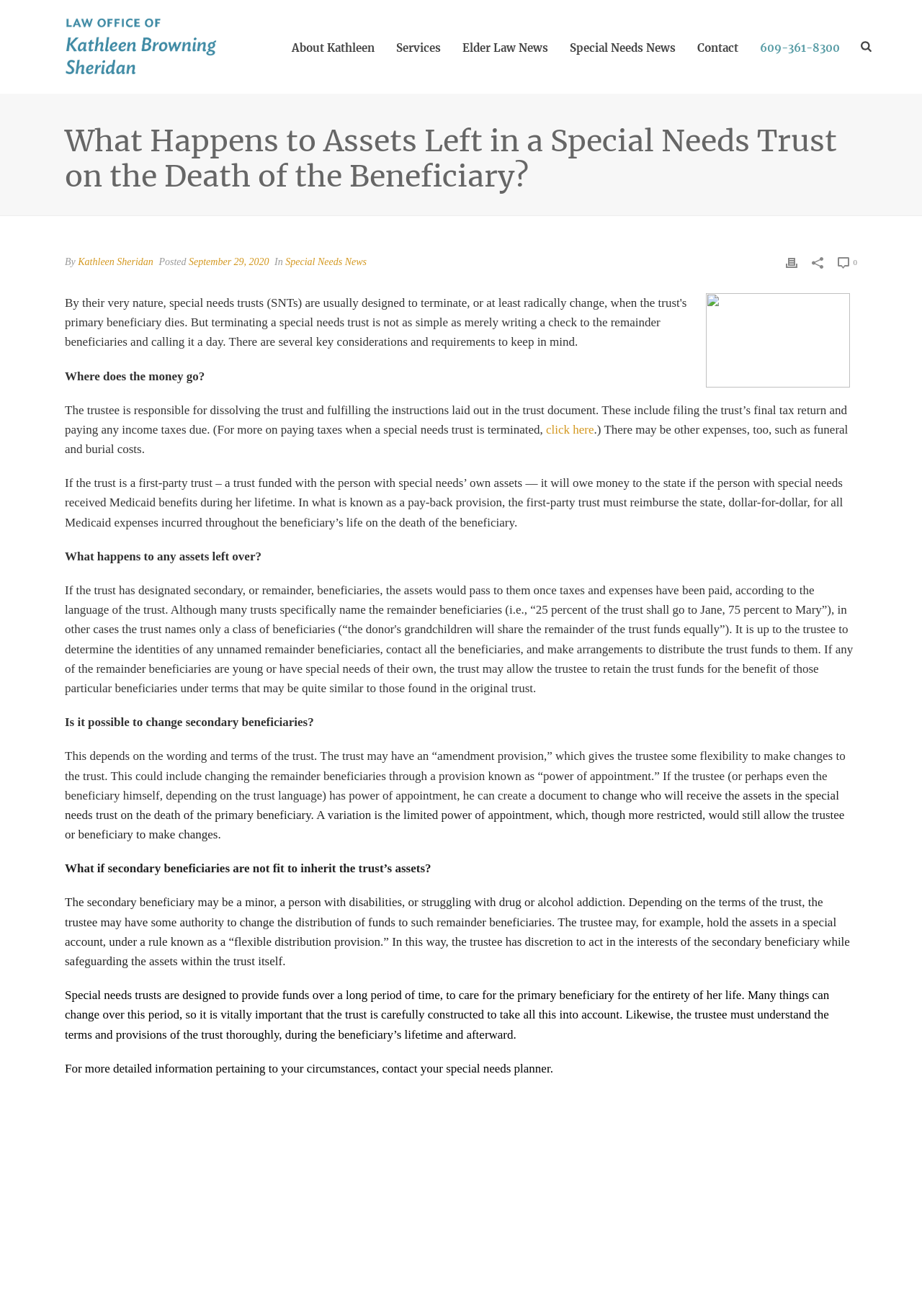What is the purpose of a special needs trust?
Look at the screenshot and respond with a single word or phrase.

To care for the primary beneficiary